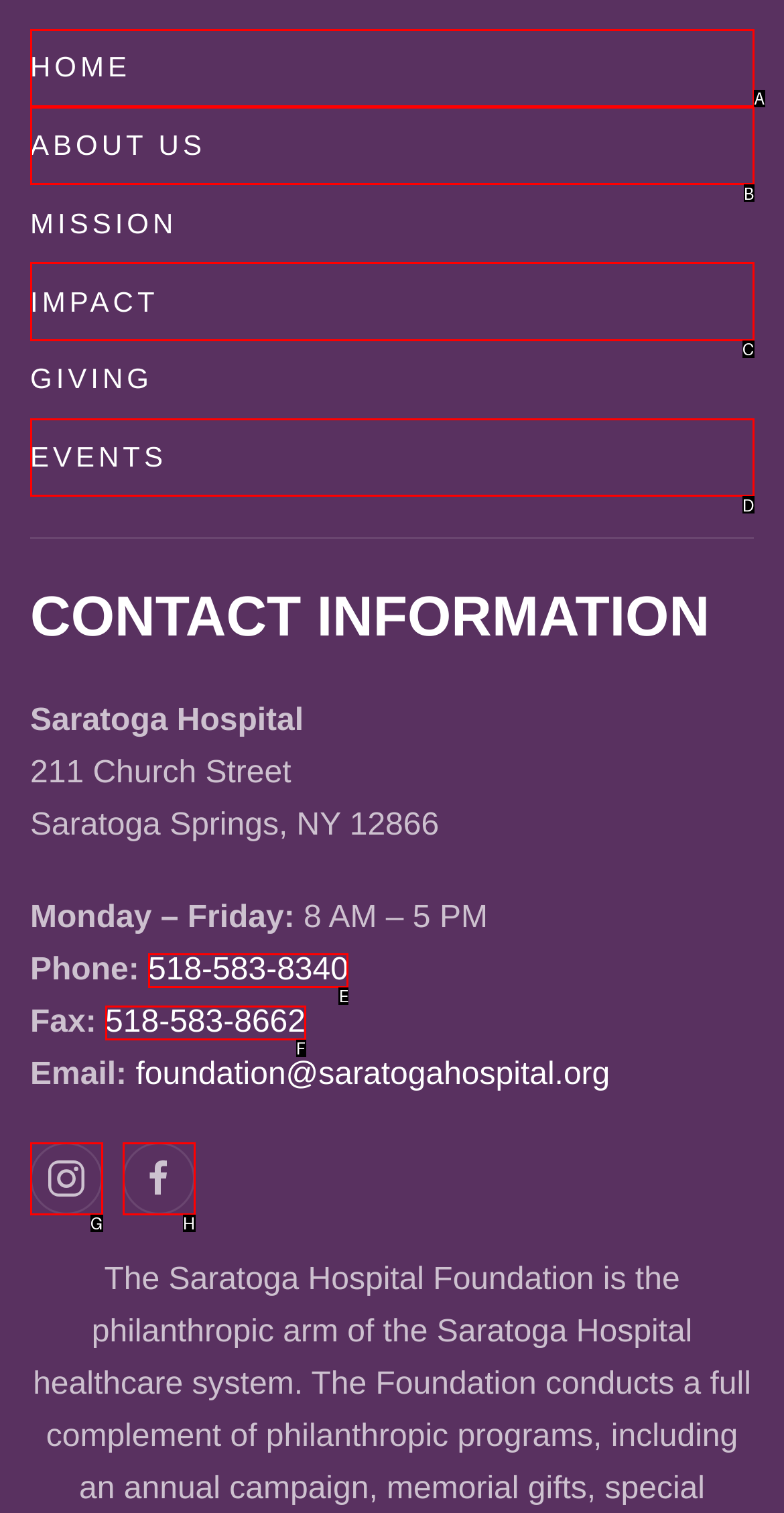From the provided options, pick the HTML element that matches the description: About Us. Respond with the letter corresponding to your choice.

B